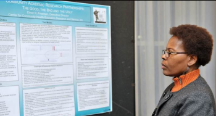What is the woman wearing?
Using the visual information, reply with a single word or short phrase.

Black jacket with orange collar